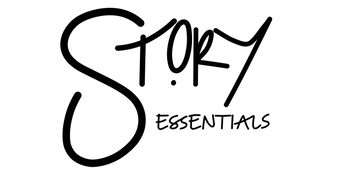Analyze the image and answer the question with as much detail as possible: 
What is the position of 'ESSENTIALS' in the logo?

The word 'ESSENTIALS' is positioned beneath the word 'STORY' in the logo, which creates a sense of balance and harmony in the overall composition, with the simpler script of 'ESSENTIALS' providing a contrast to the more dynamic font of 'STORY'.